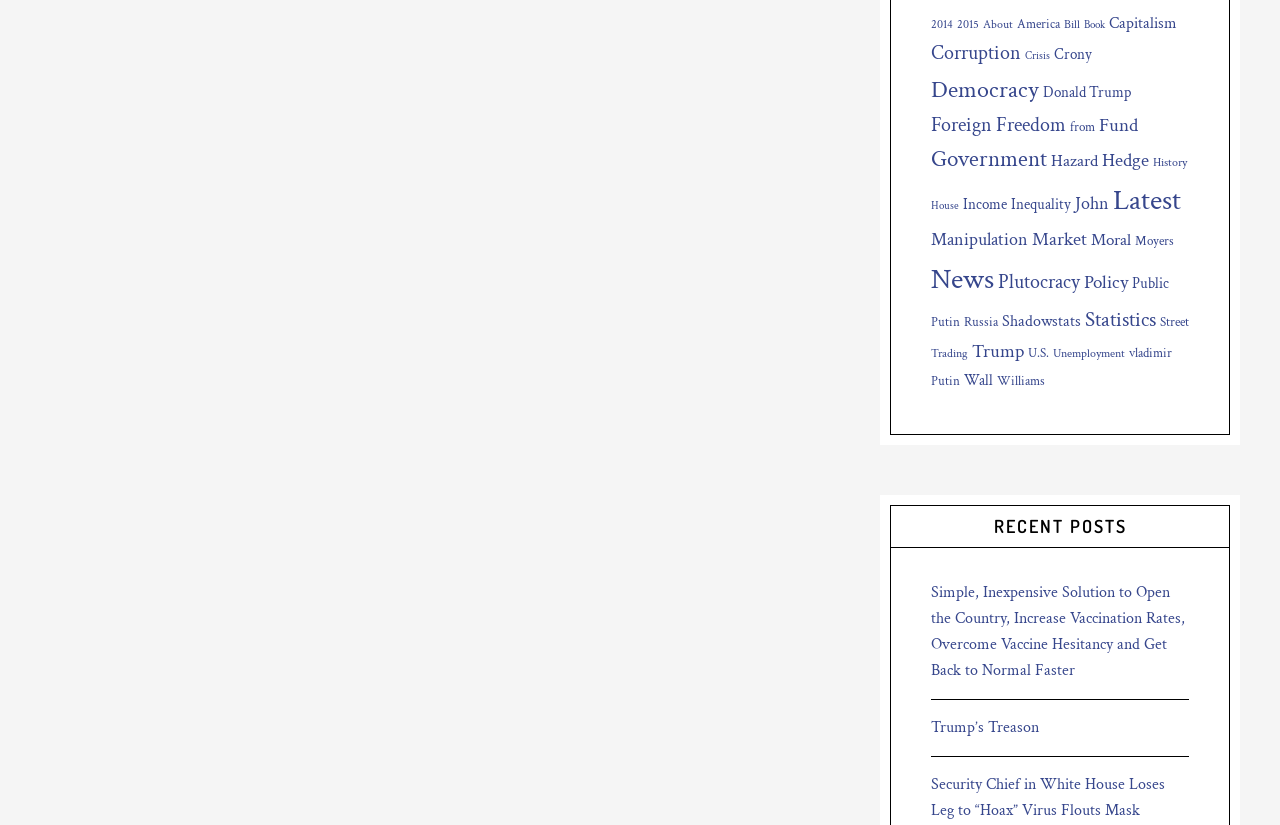Please answer the following question using a single word or phrase: 
How many links are related to Trump?

3